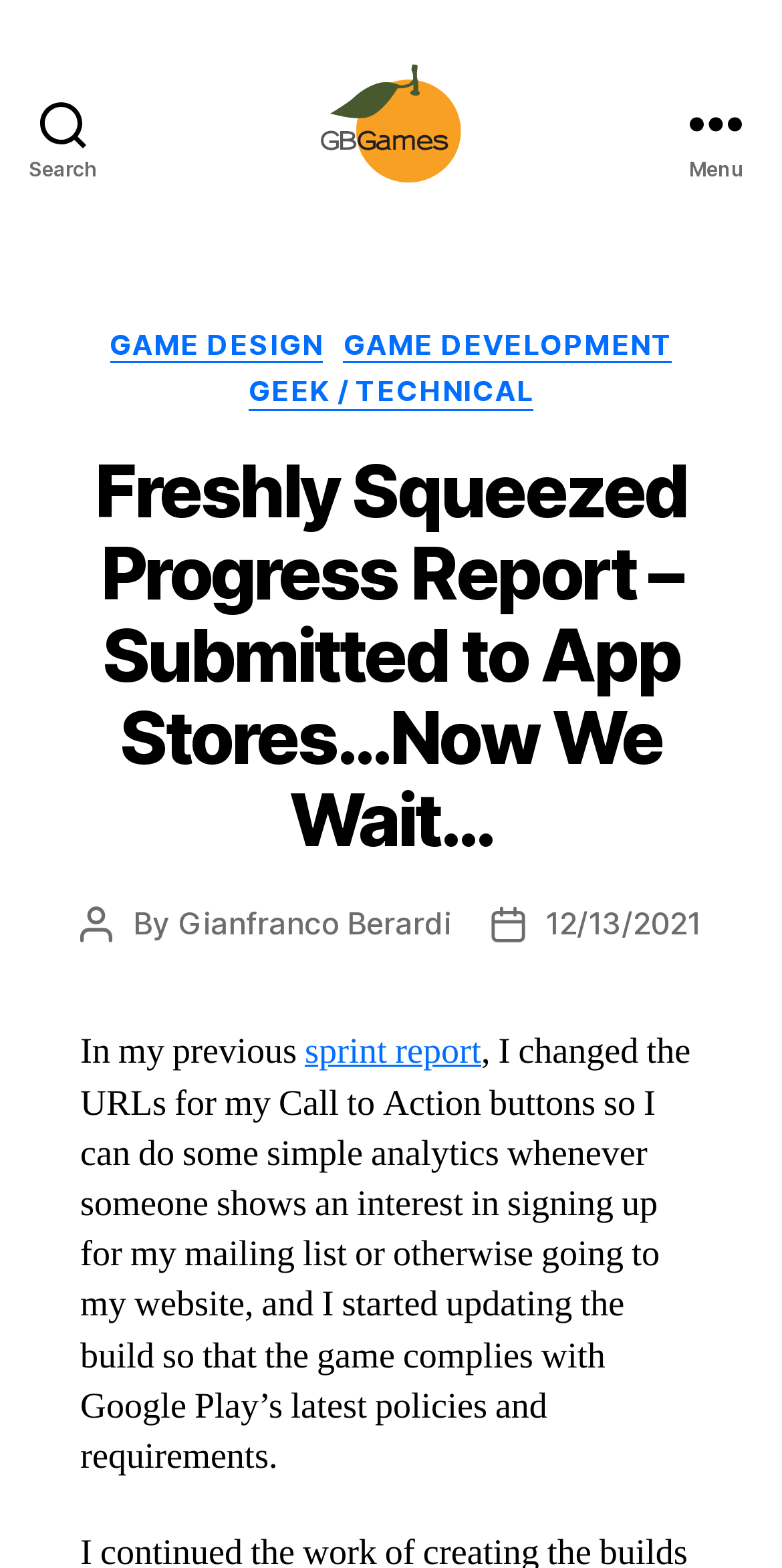Respond with a single word or phrase for the following question: 
What is the author of the post?

Gianfranco Berardi